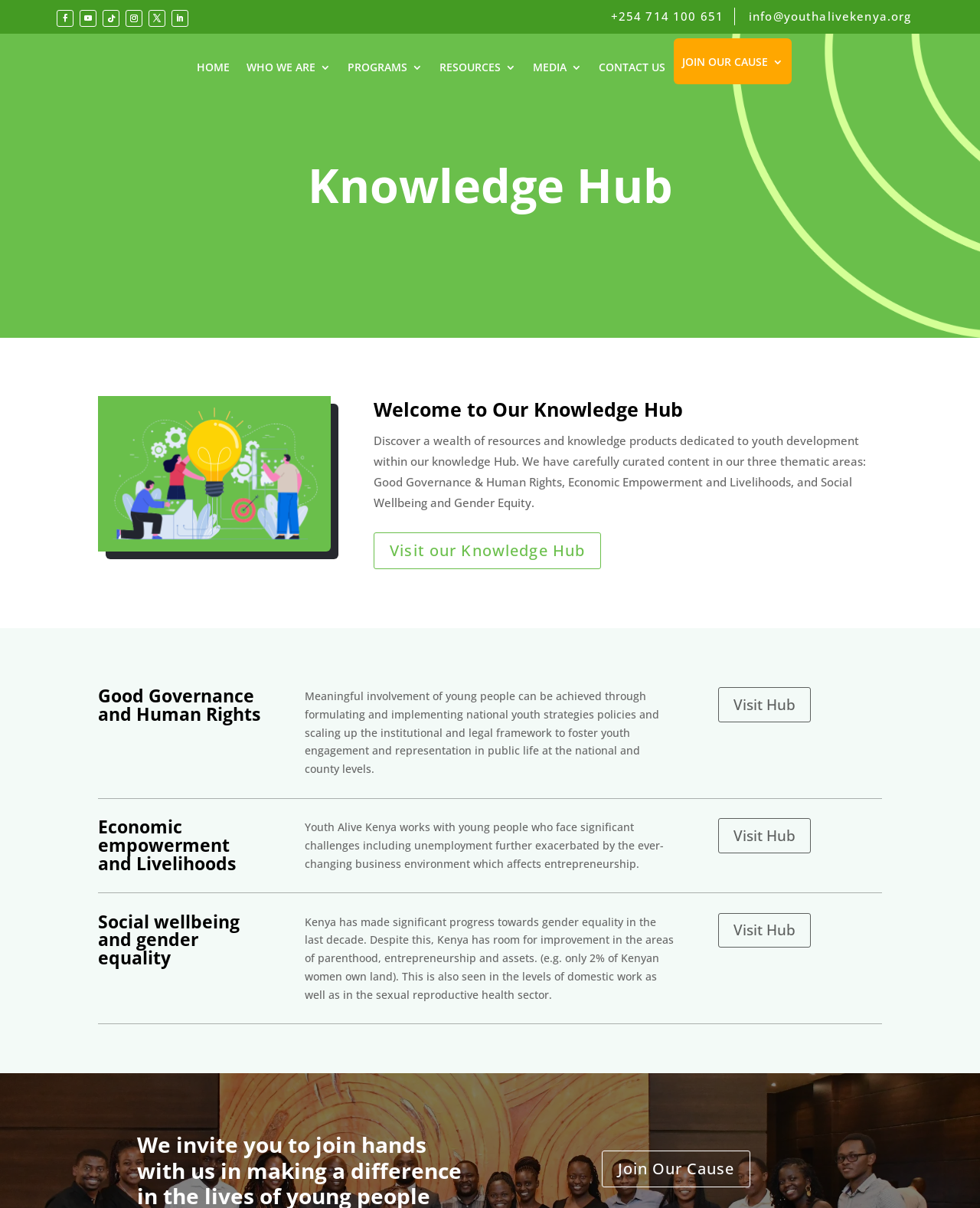Provide the bounding box coordinates for the area that should be clicked to complete the instruction: "Join the cause".

[0.614, 0.952, 0.766, 0.983]